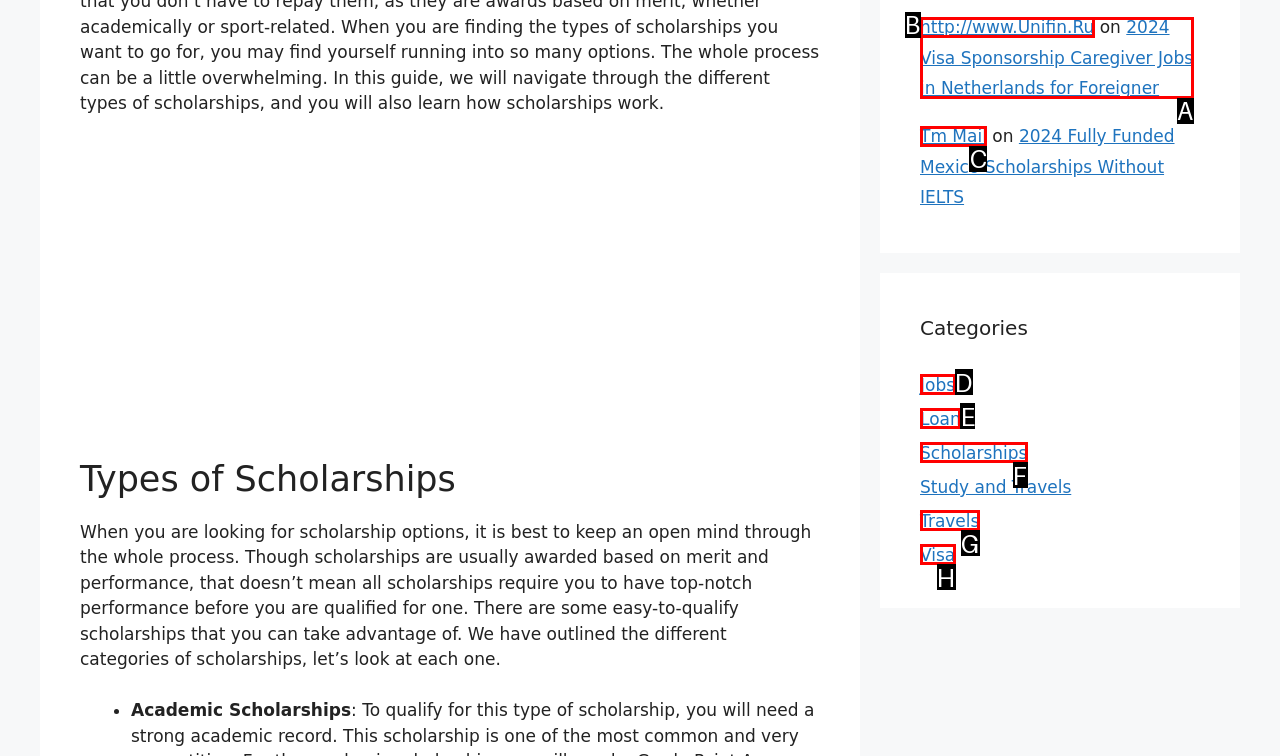Based on the element description: Tm Mail, choose the HTML element that matches best. Provide the letter of your selected option.

C